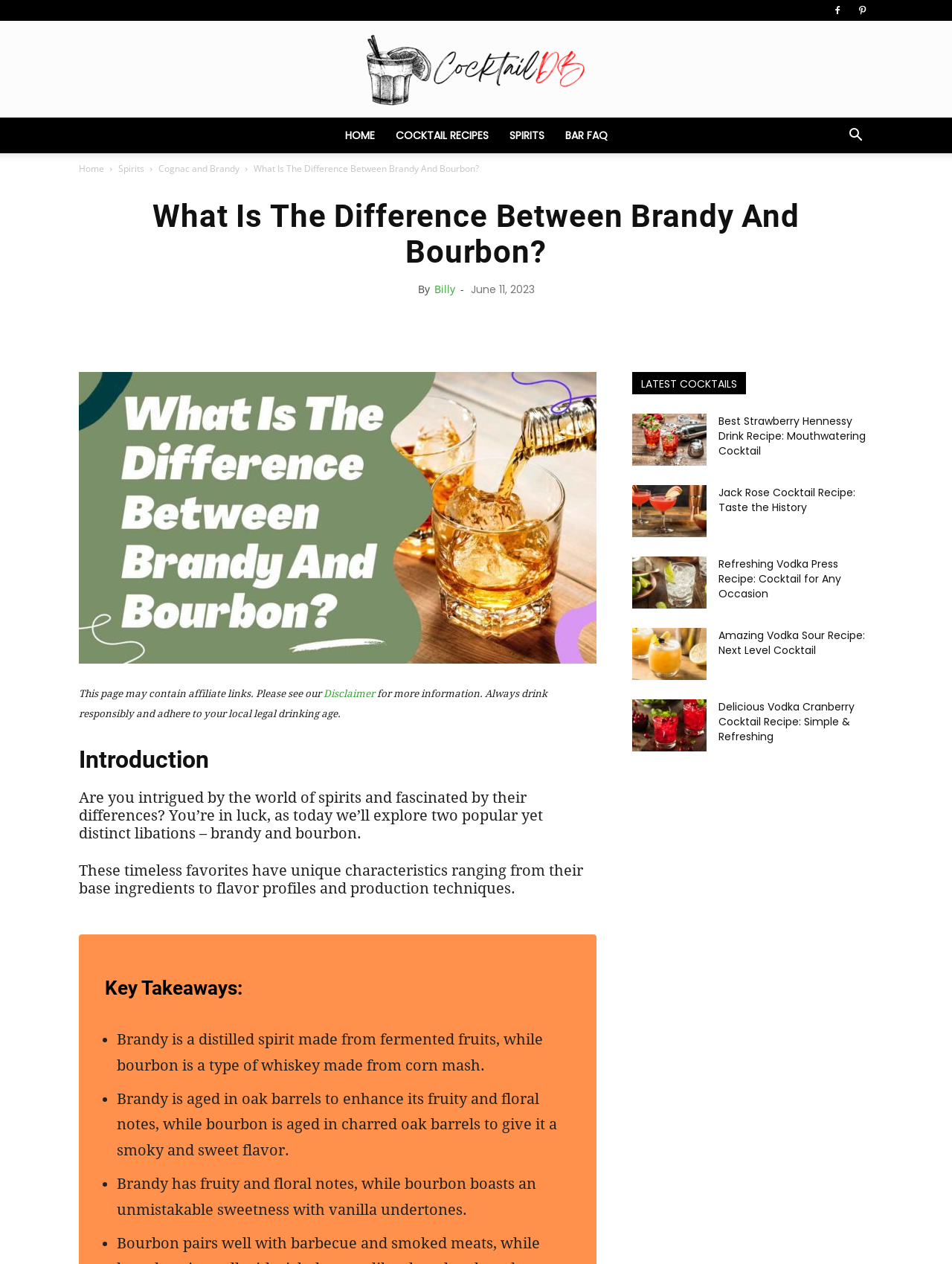Respond to the question below with a single word or phrase:
What is the difference between brandy and bourbon?

Ingredients and production